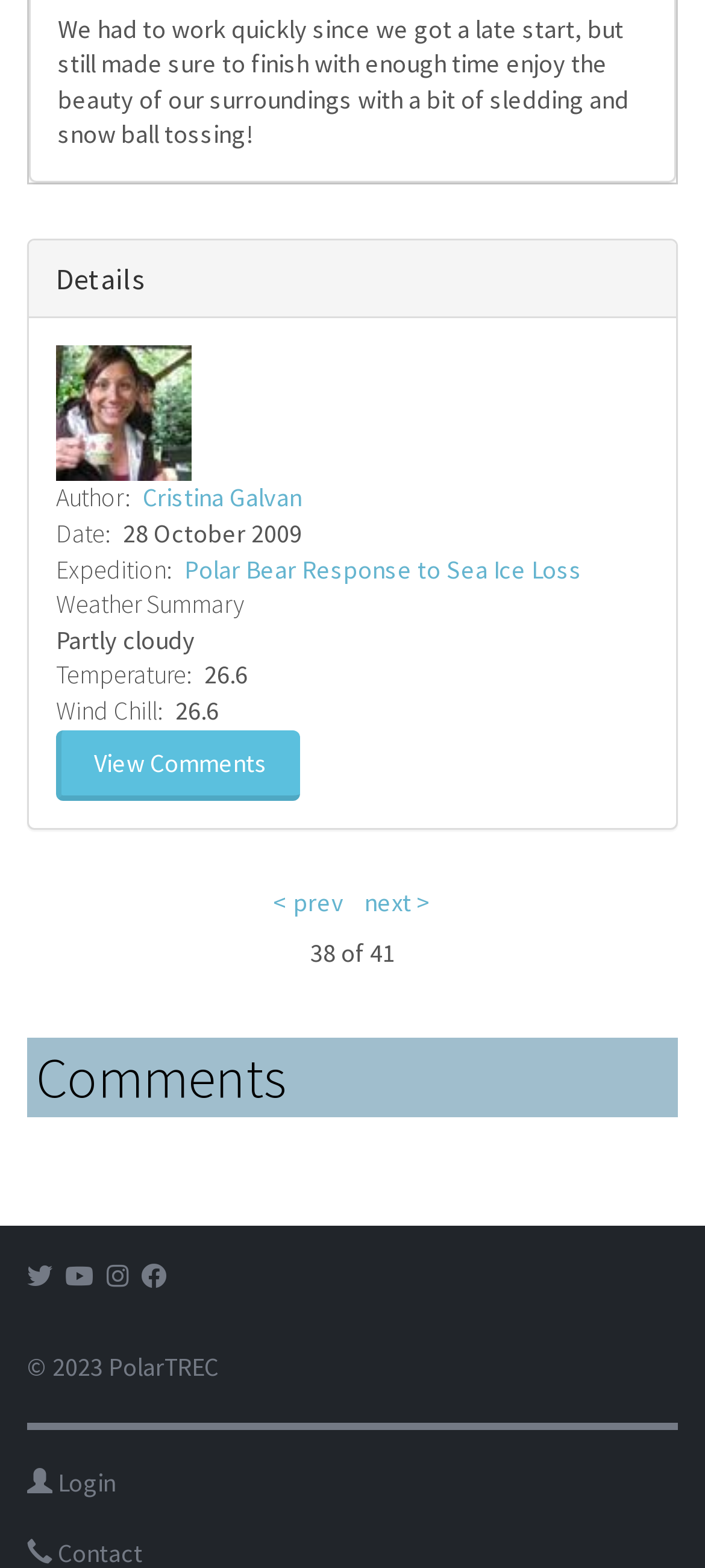What is the temperature mentioned in the journal?
Answer with a single word or phrase, using the screenshot for reference.

26.6